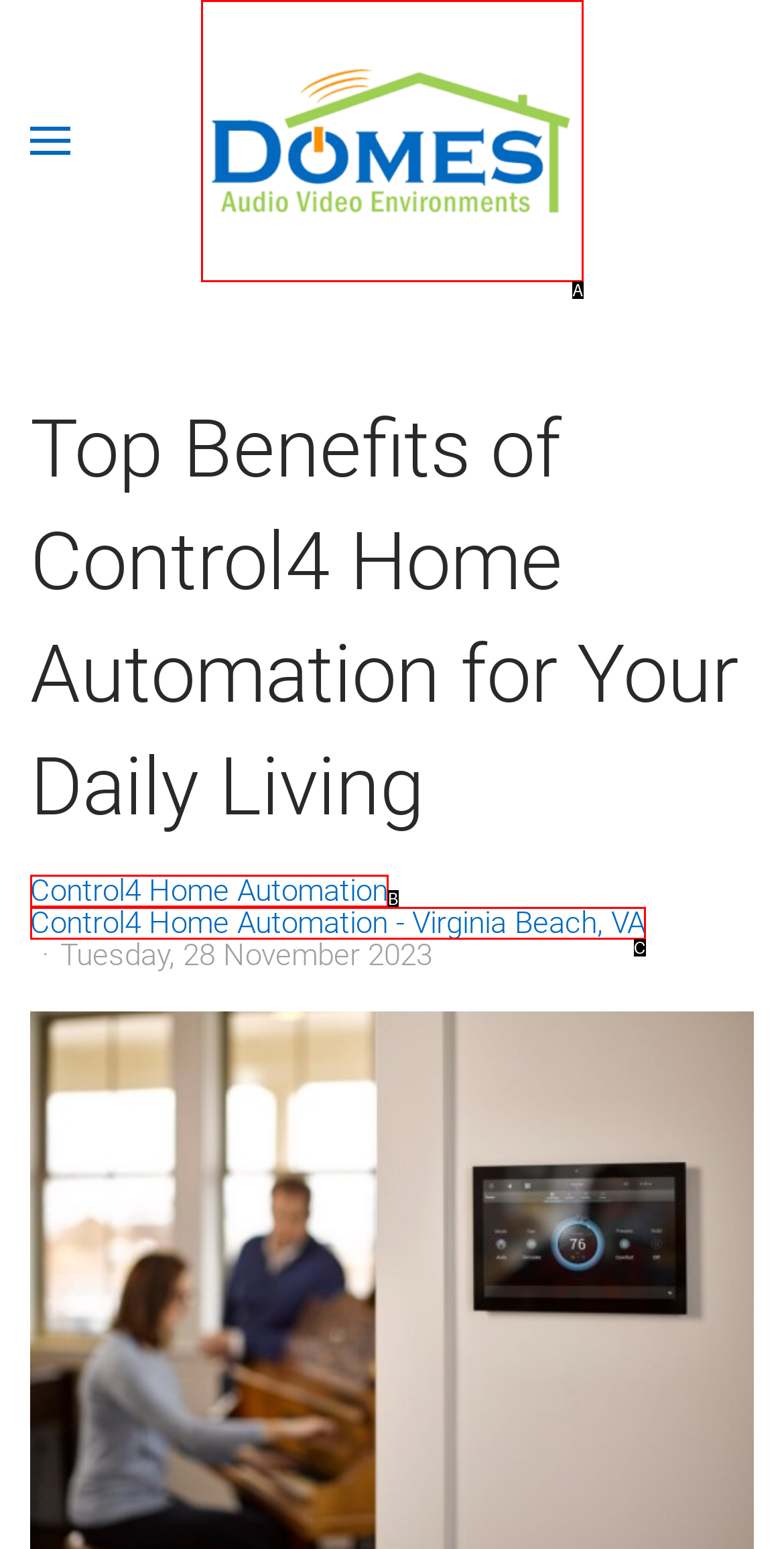Select the option that matches this description: Control4 Home Automation
Answer by giving the letter of the chosen option.

B